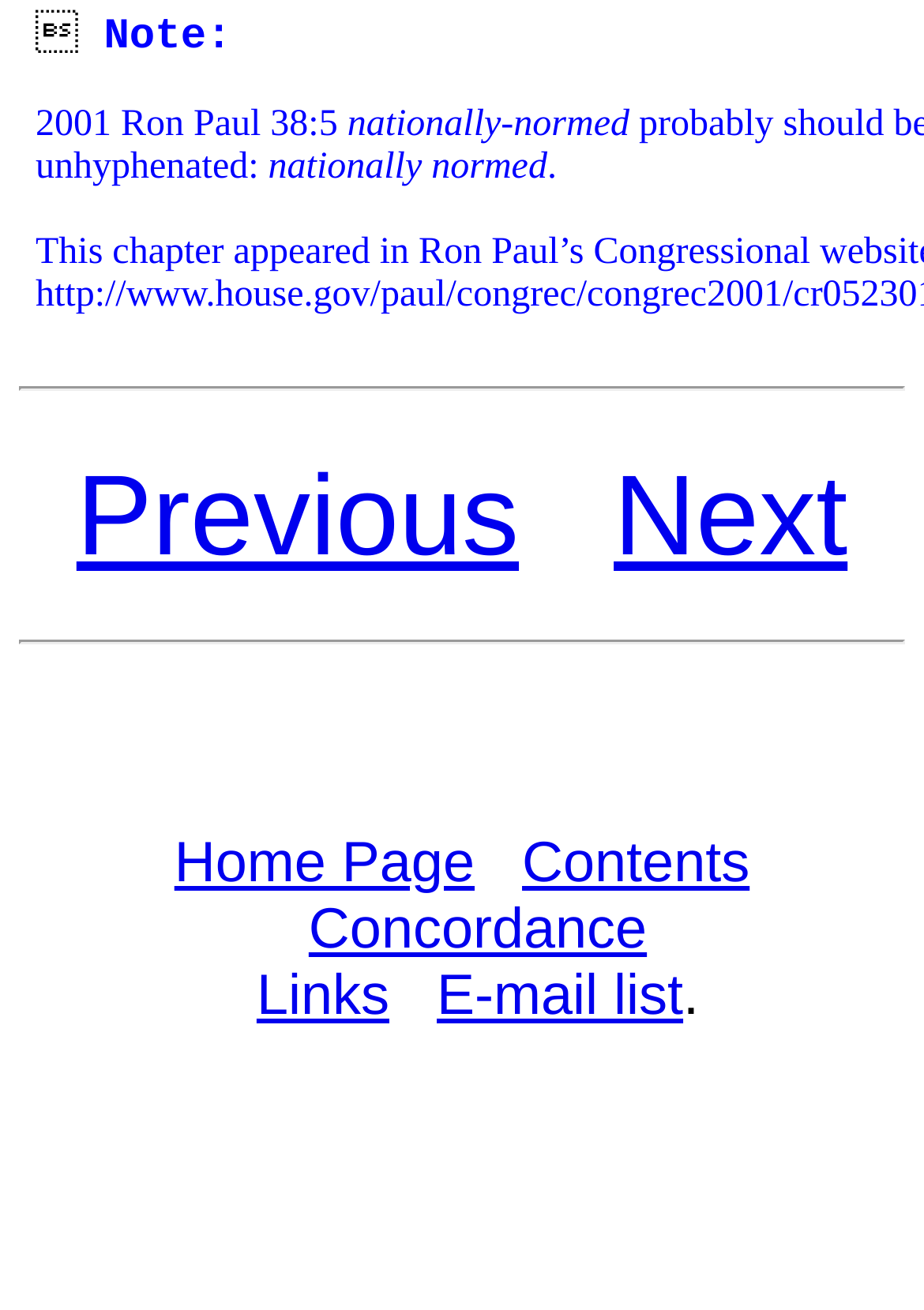Locate the bounding box of the UI element described in the following text: "E-mail list".

[0.473, 0.736, 0.739, 0.785]